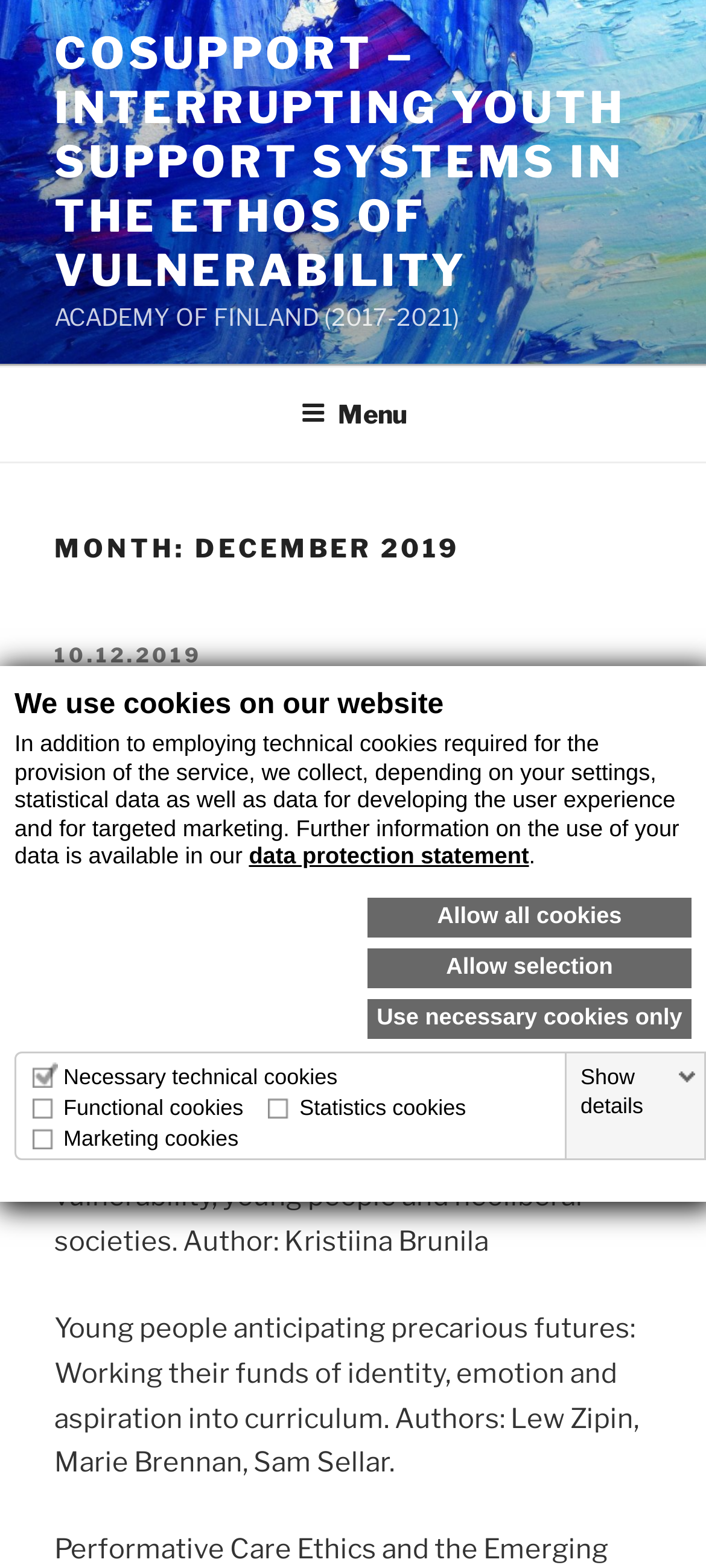How many authors are mentioned in the webpage?
Based on the screenshot, respond with a single word or phrase.

4